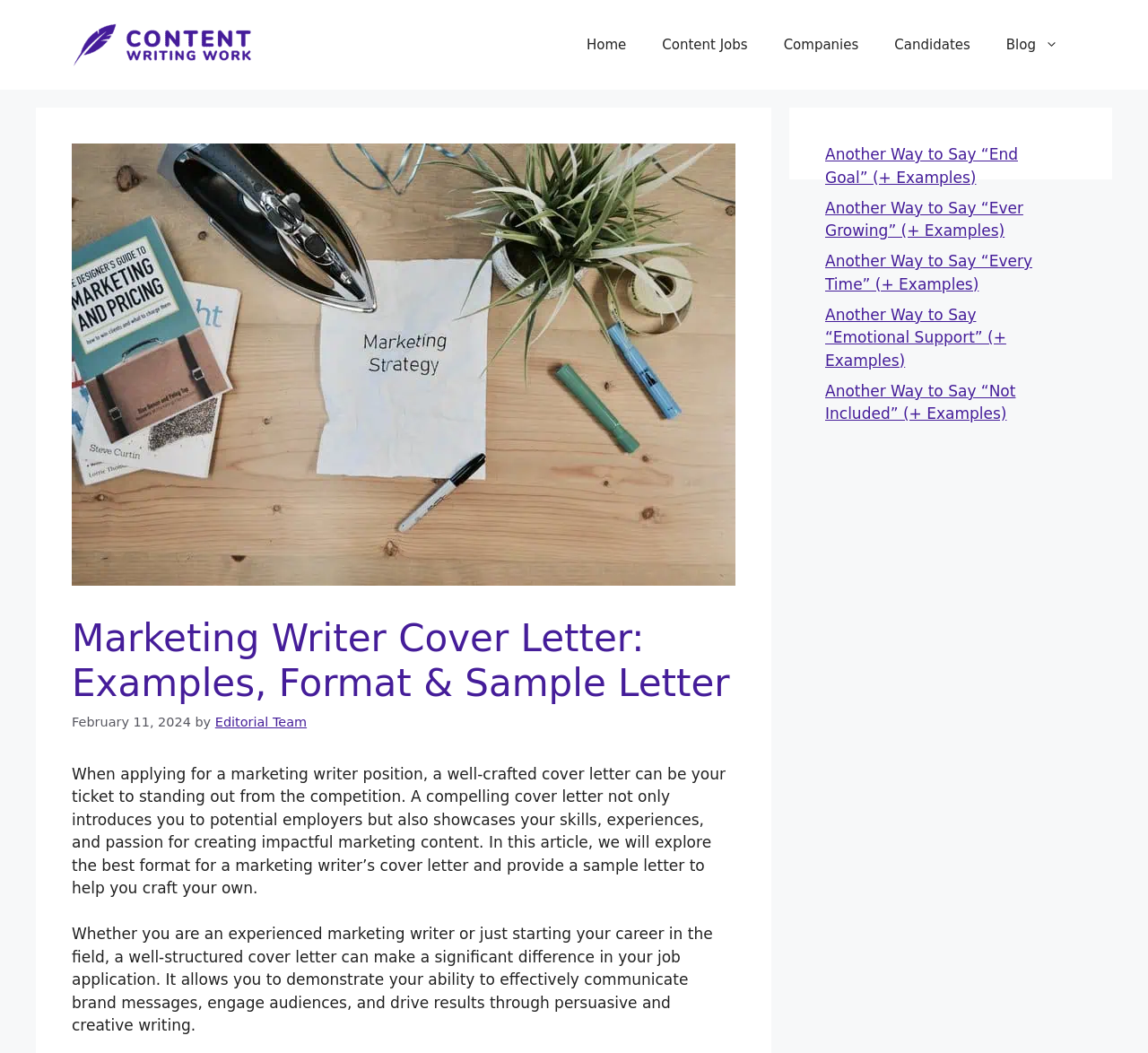Please provide a comprehensive answer to the question below using the information from the image: What does a compelling cover letter do?

A compelling cover letter not only introduces the applicant to potential employers but also showcases their skills, experiences, and passion for creating impactful marketing content, as stated on the webpage.